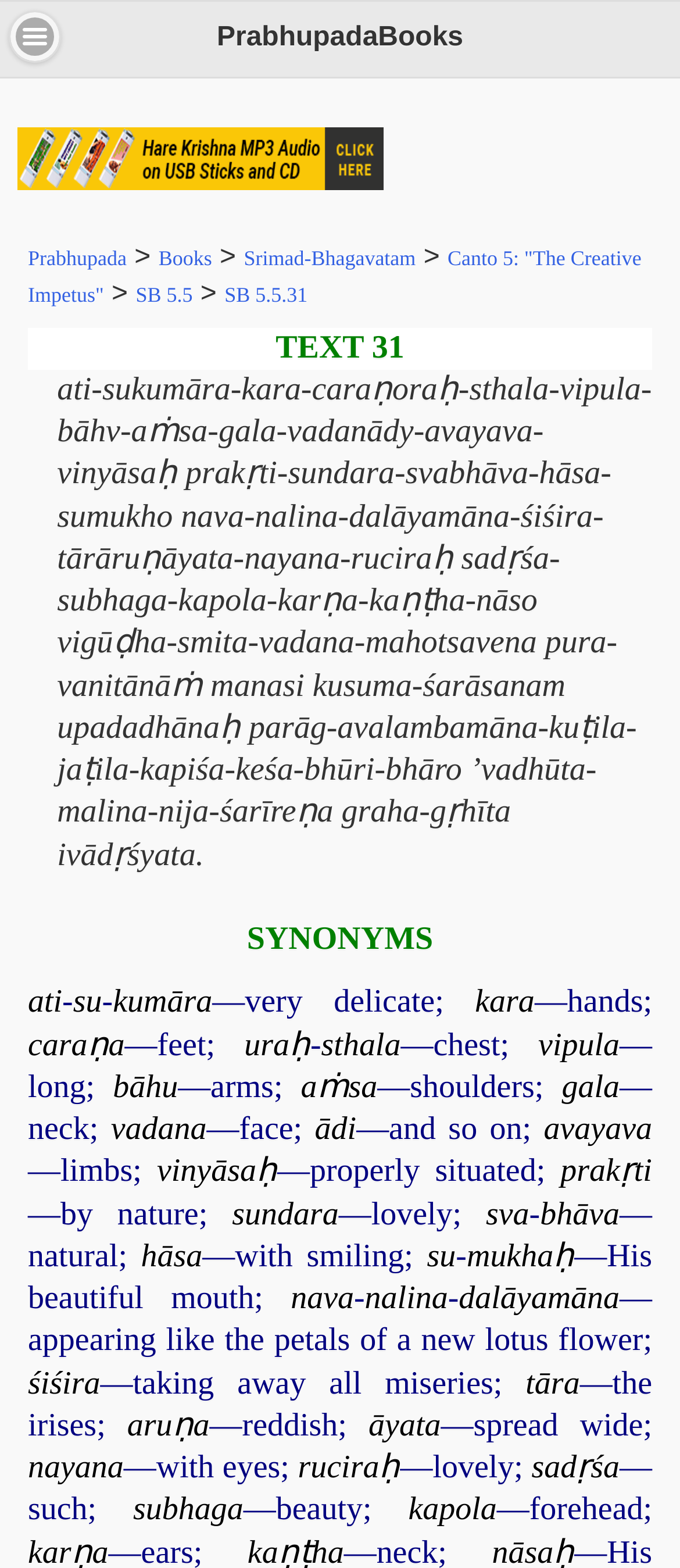Provide the bounding box coordinates of the HTML element this sentence describes: "prakṛti". The bounding box coordinates consist of four float numbers between 0 and 1, i.e., [left, top, right, bottom].

[0.824, 0.736, 0.959, 0.759]